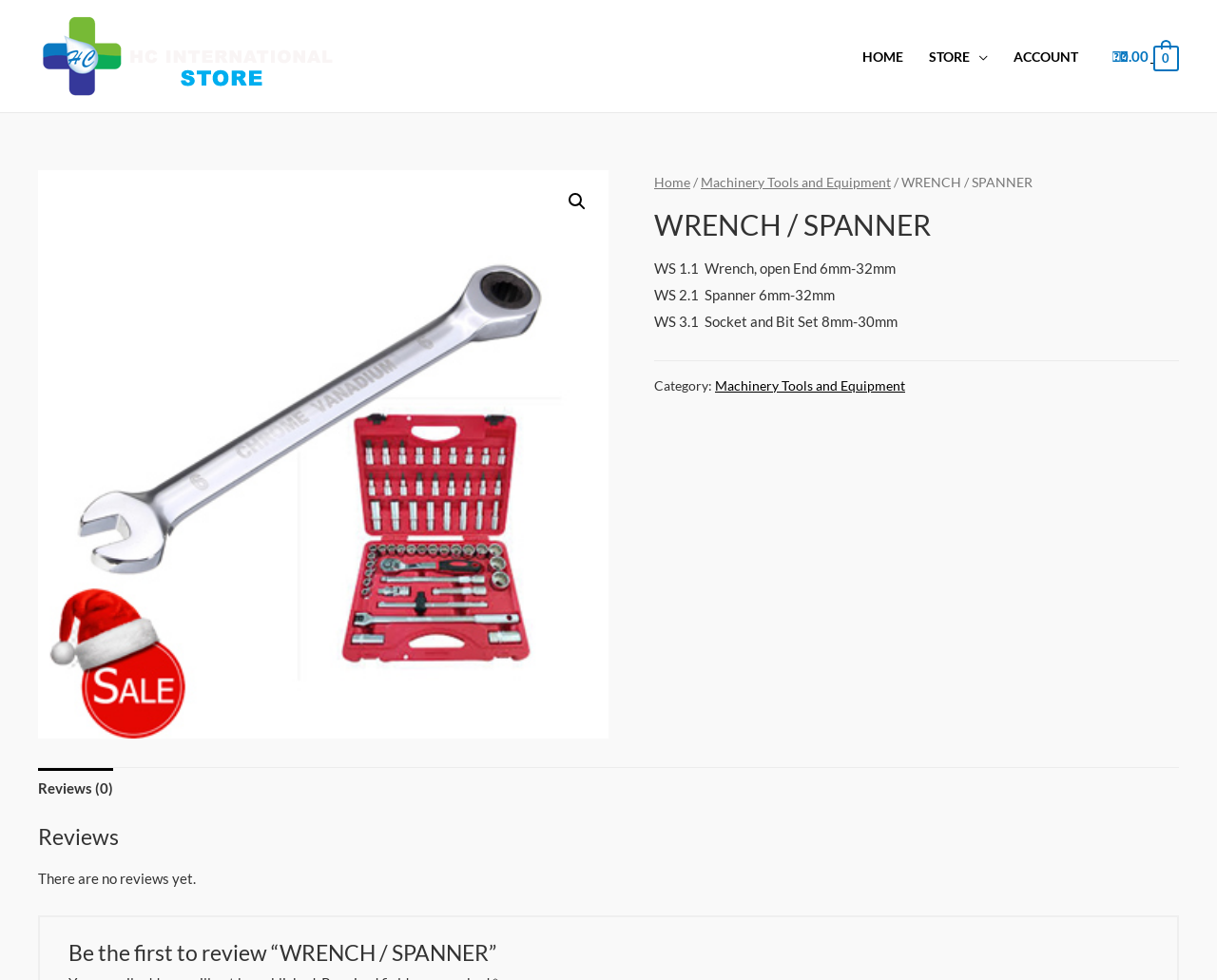Please find the bounding box coordinates of the clickable region needed to complete the following instruction: "Search for something". The bounding box coordinates must consist of four float numbers between 0 and 1, i.e., [left, top, right, bottom].

[0.46, 0.188, 0.488, 0.223]